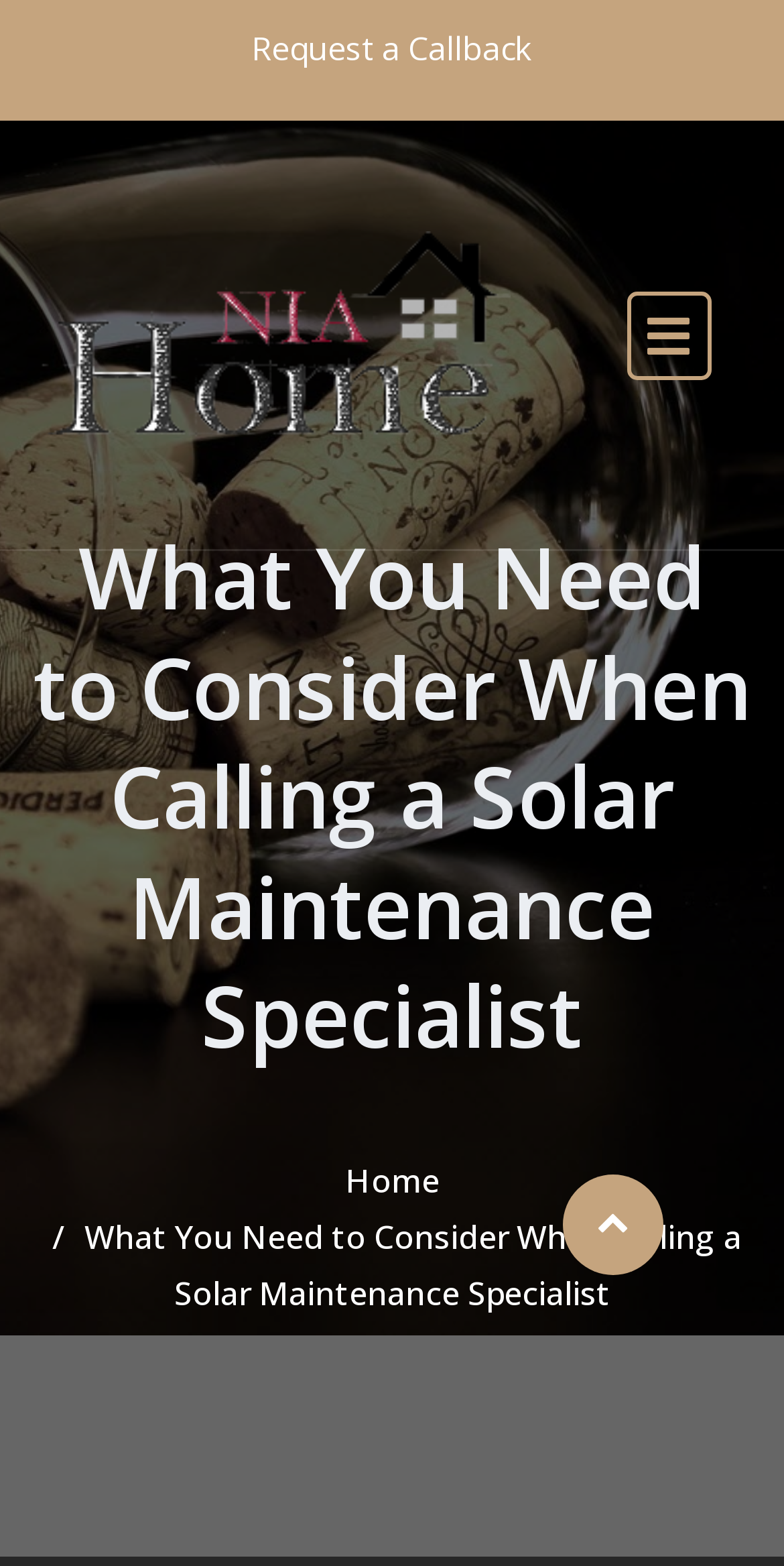Please find the main title text of this webpage.

What You Need to Consider When Calling a Solar Maintenance Specialist